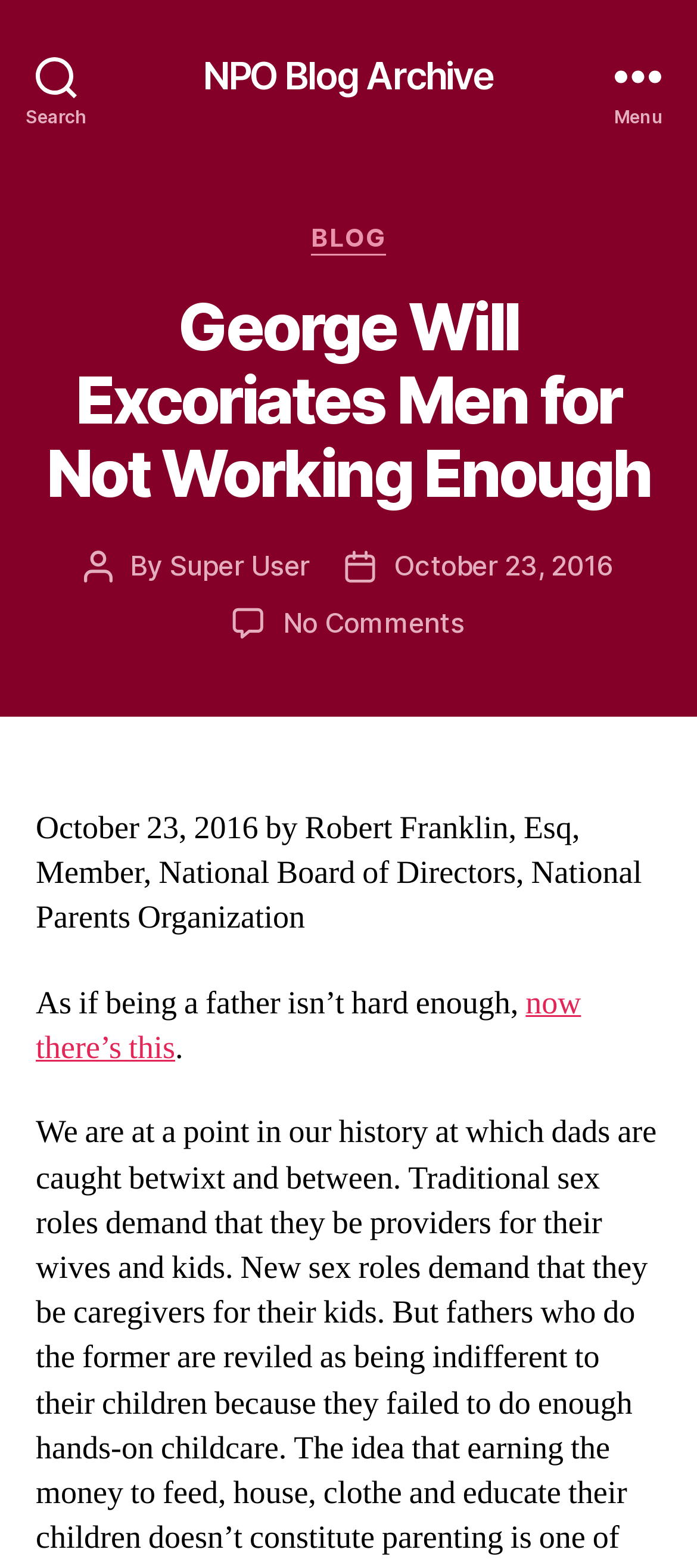Find and indicate the bounding box coordinates of the region you should select to follow the given instruction: "Search for something".

[0.0, 0.0, 0.162, 0.096]